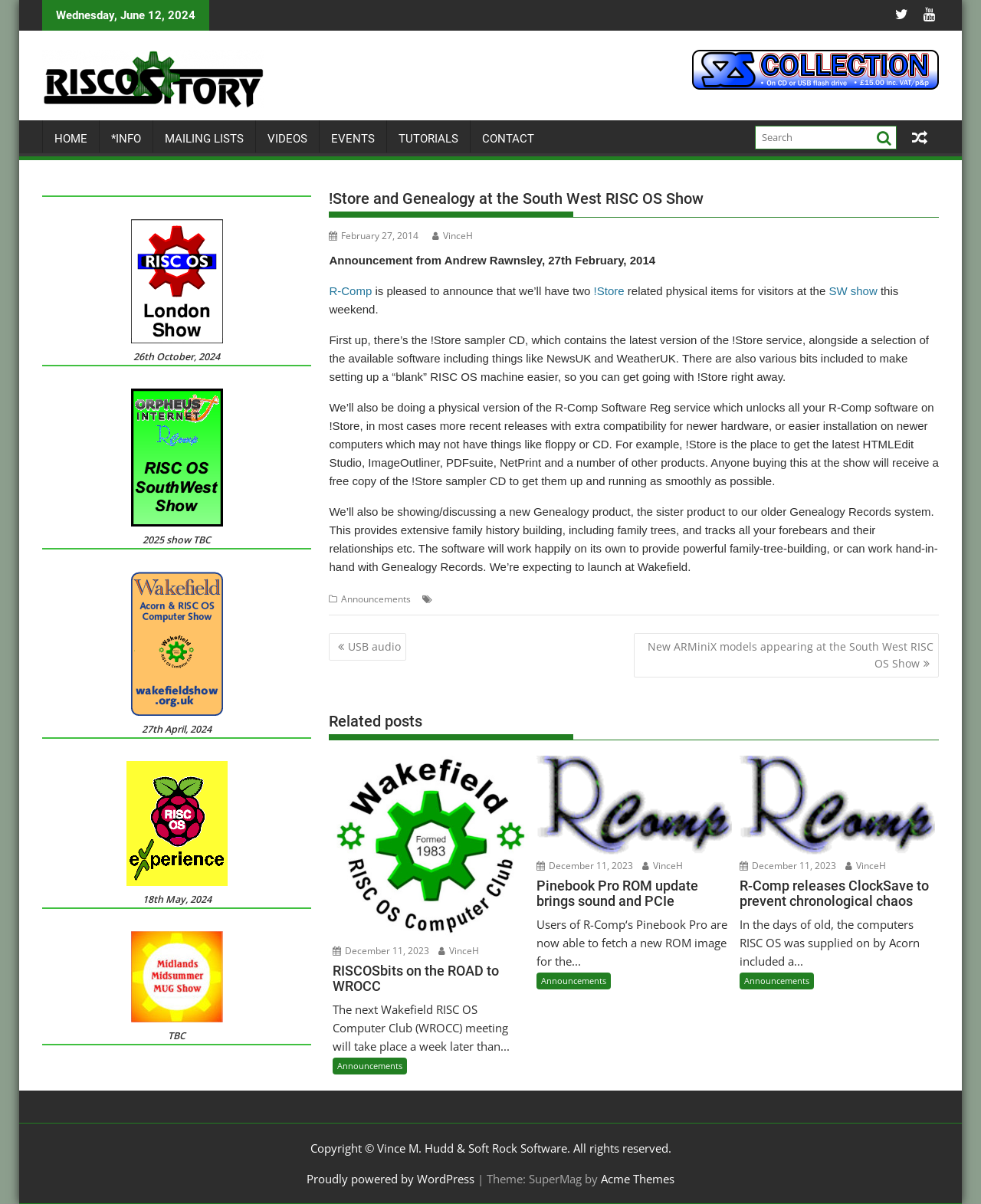Based on what you see in the screenshot, provide a thorough answer to this question: What is the date of the South West RISC OS Show?

I found the date by looking at the top of the webpage, where it says 'Wednesday, June 12, 2024' in a static text element.